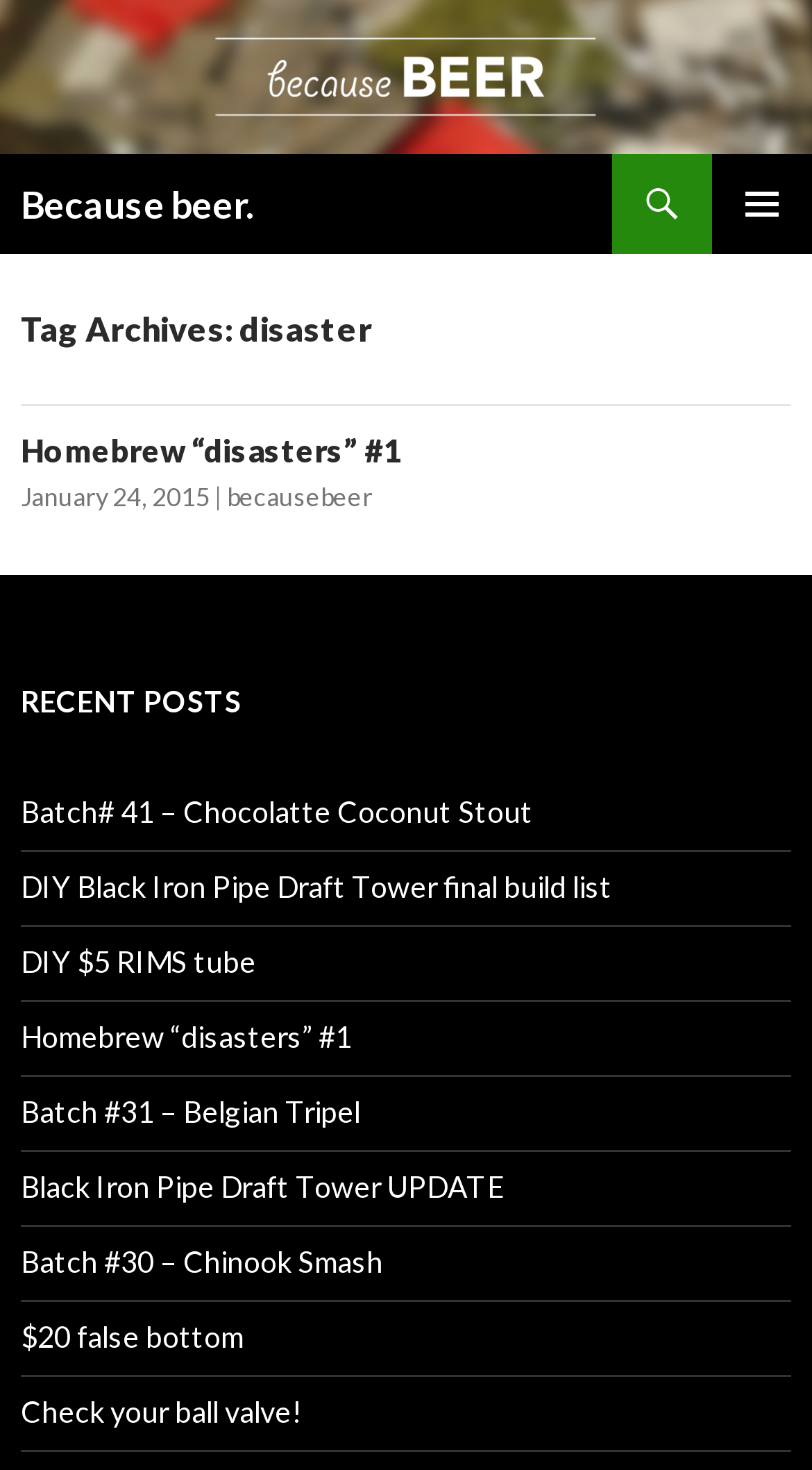Please locate the bounding box coordinates of the element that should be clicked to complete the given instruction: "Open the primary menu".

[0.877, 0.105, 1.0, 0.173]